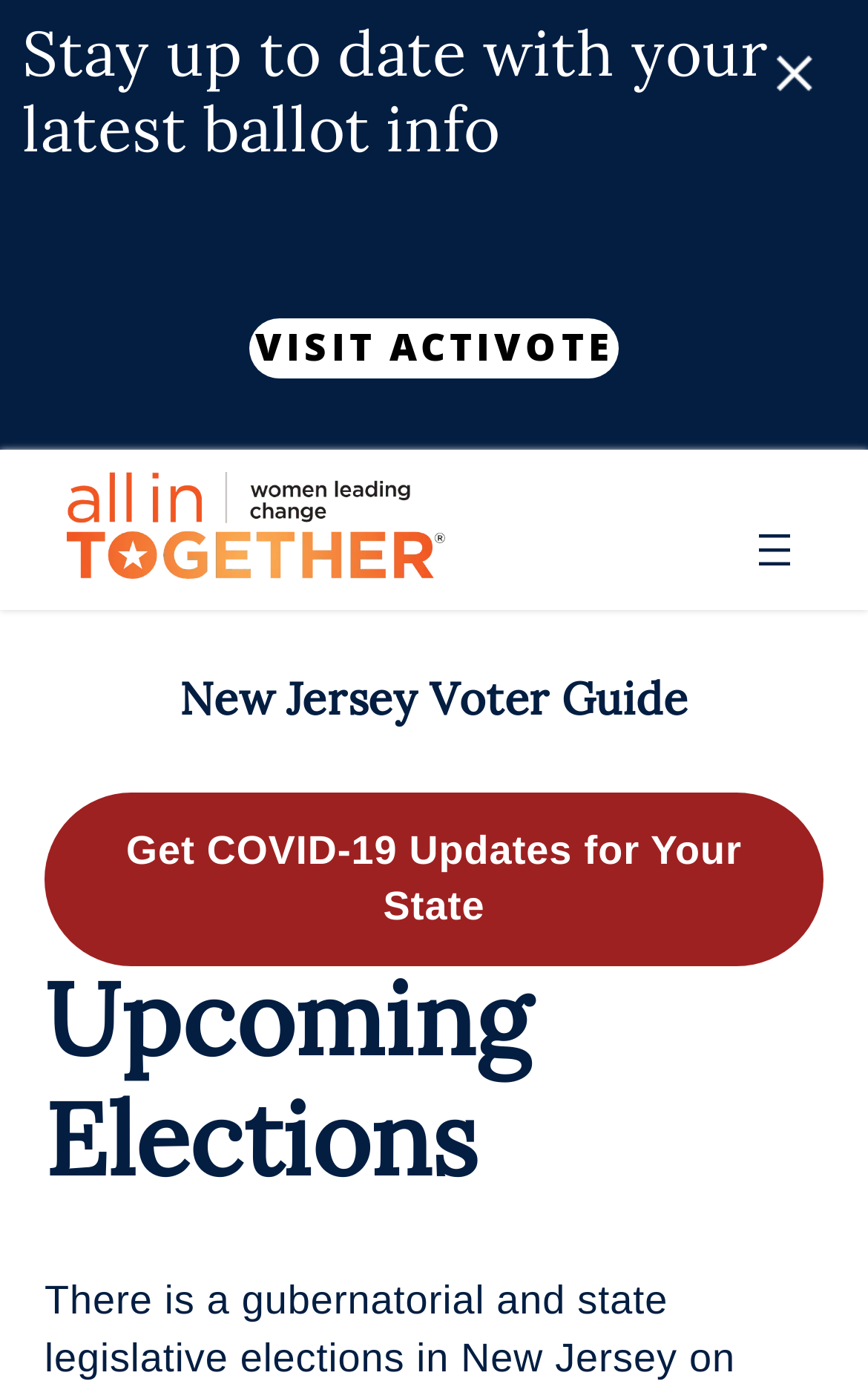Provide your answer to the question using just one word or phrase: What is the deadline for voter registration?

October 12